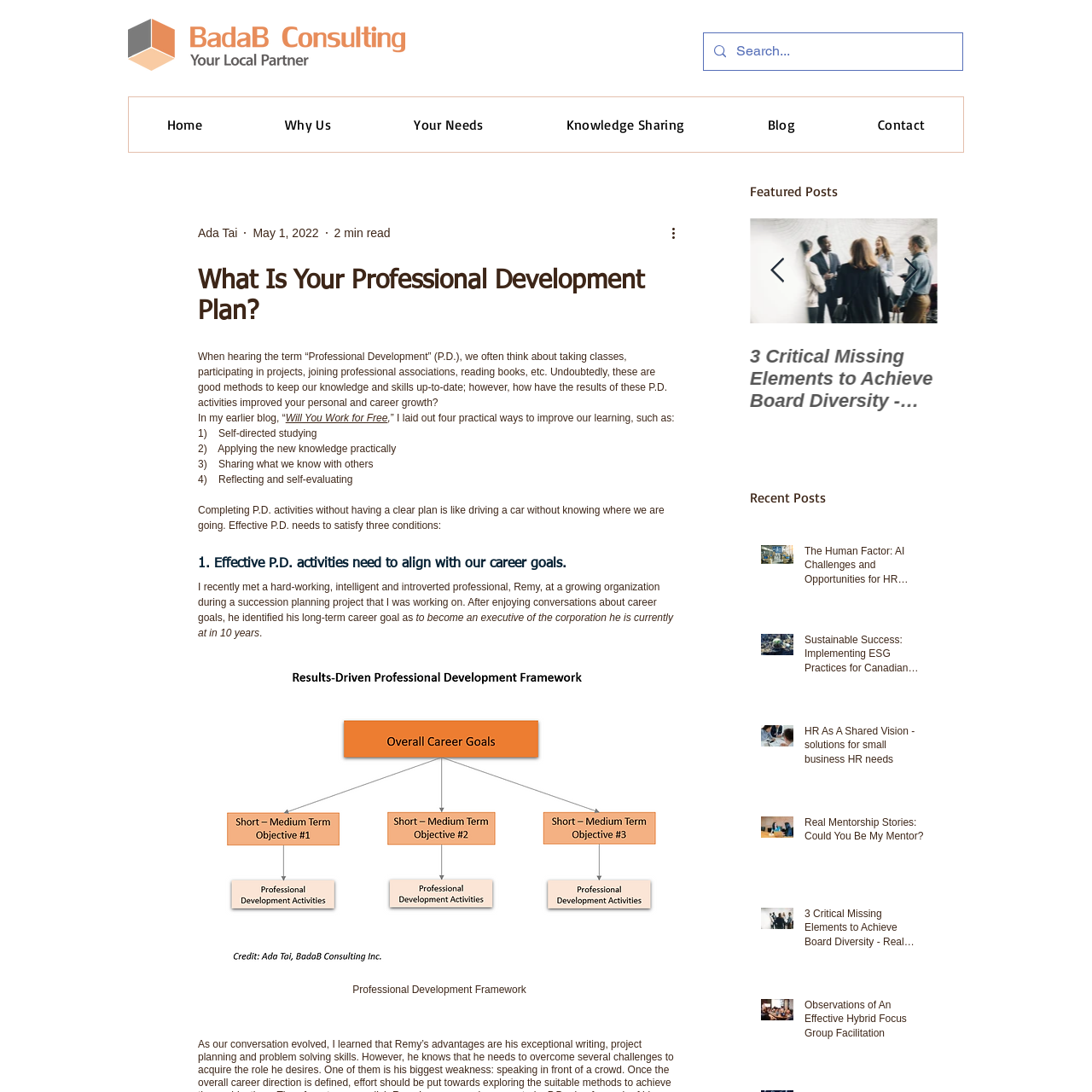Where might this logo appear?
Take a close look at the image highlighted by the red bounding box and answer the question thoroughly based on the details you see.

Based on the context, the logo likely appears in the context of a webpage discussing professional development, possibly in an article highlighting the importance of aligning personal career objectives with effective learning strategies.